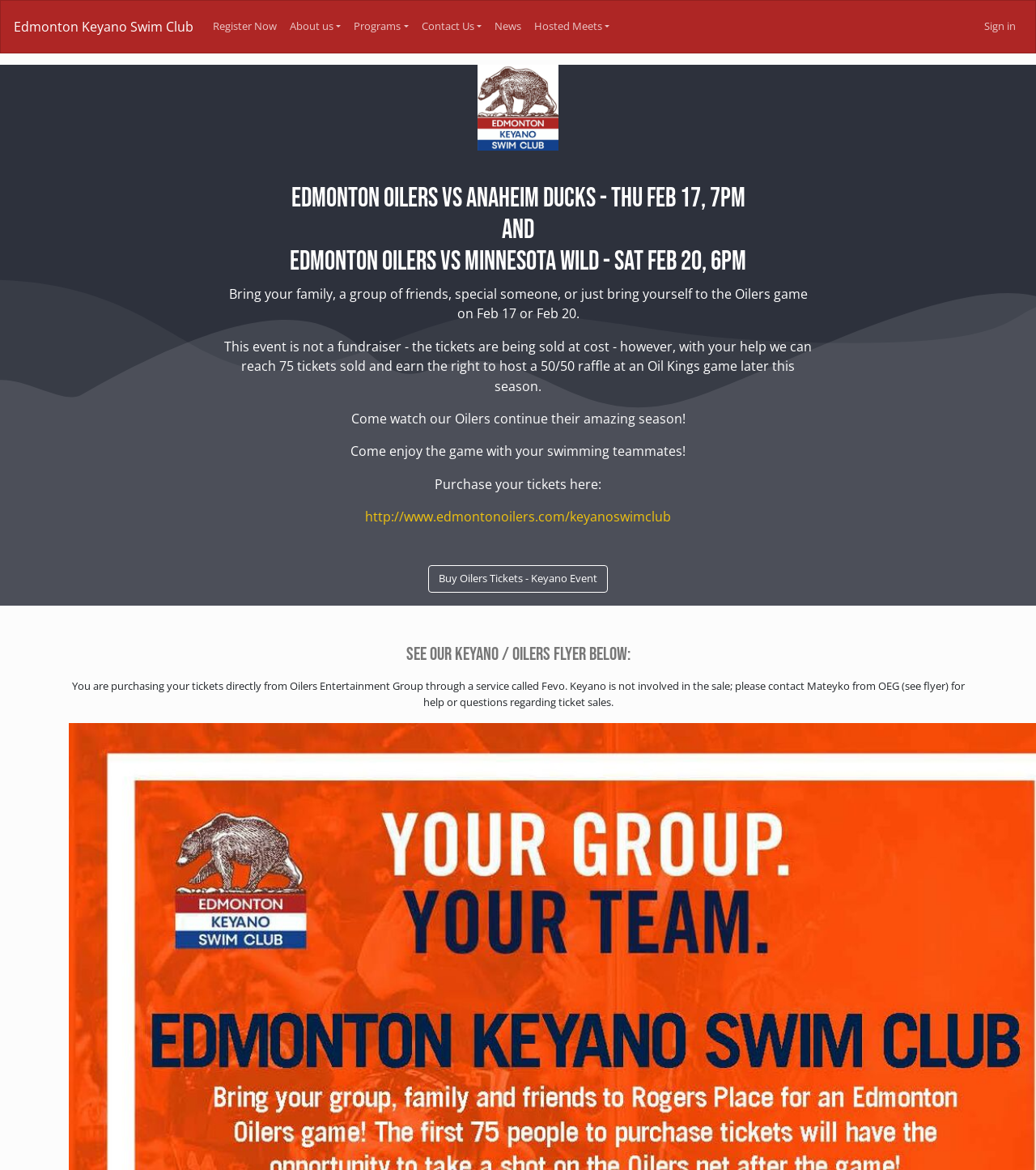Please find the bounding box coordinates for the clickable element needed to perform this instruction: "Contact the swim club".

[0.4, 0.006, 0.471, 0.04]